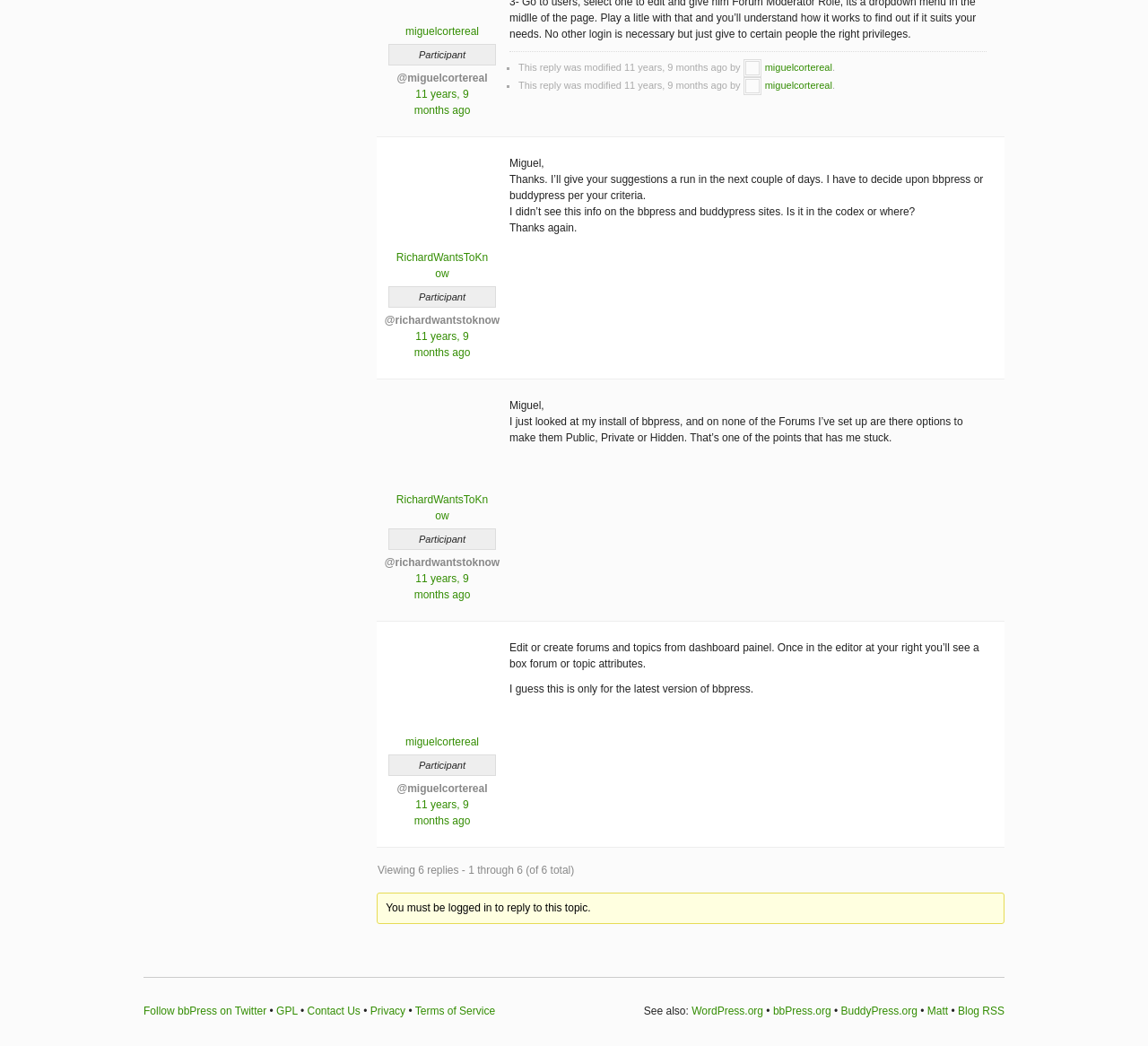Refer to the image and provide an in-depth answer to the question:
How many replies are there in this topic?

I counted the number of replies by looking at the text 'Viewing 6 replies - 1 through 6 (of 6 total)' at the bottom of the page.